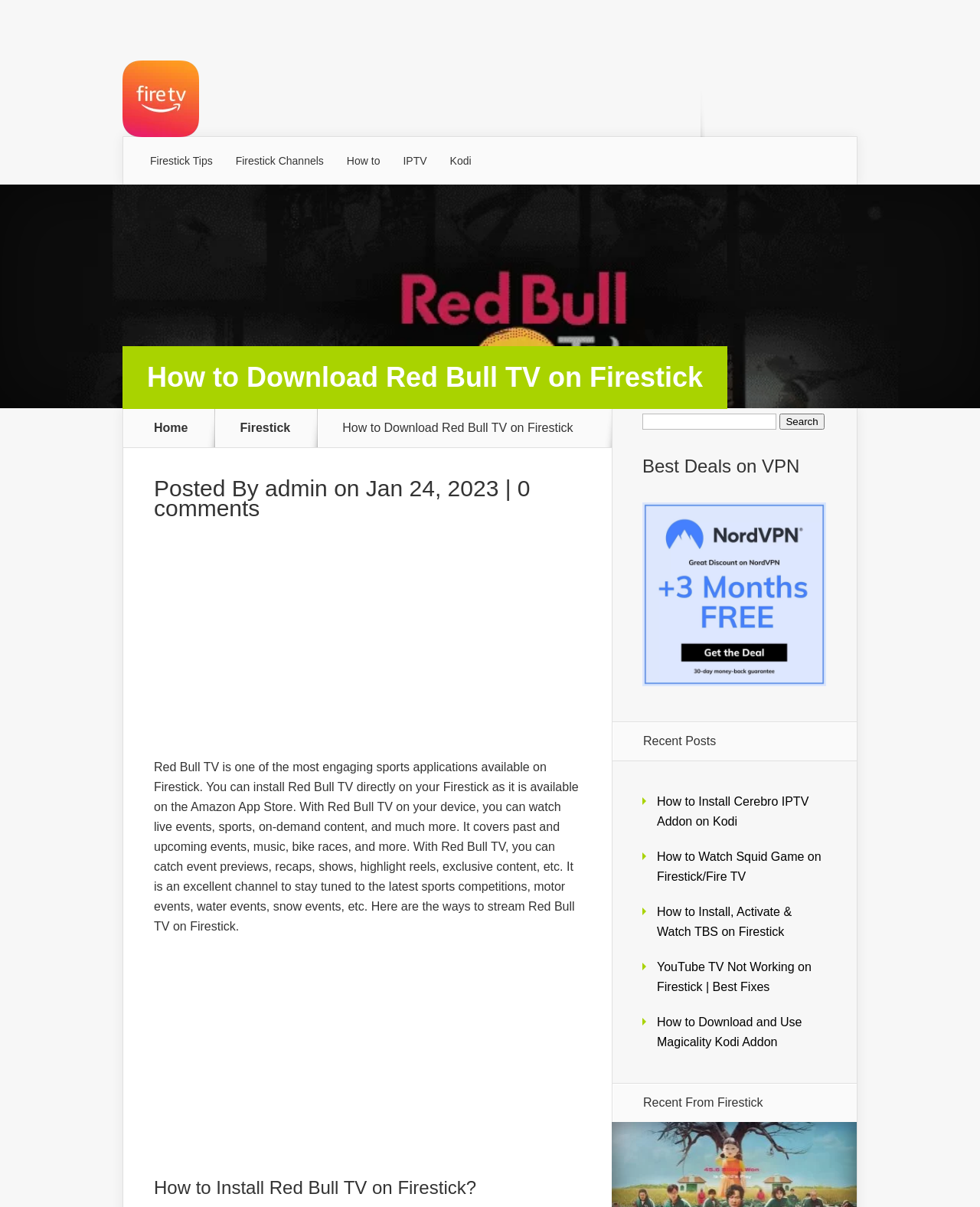Give a one-word or short-phrase answer to the following question: 
What is the purpose of the search bar?

To search for content